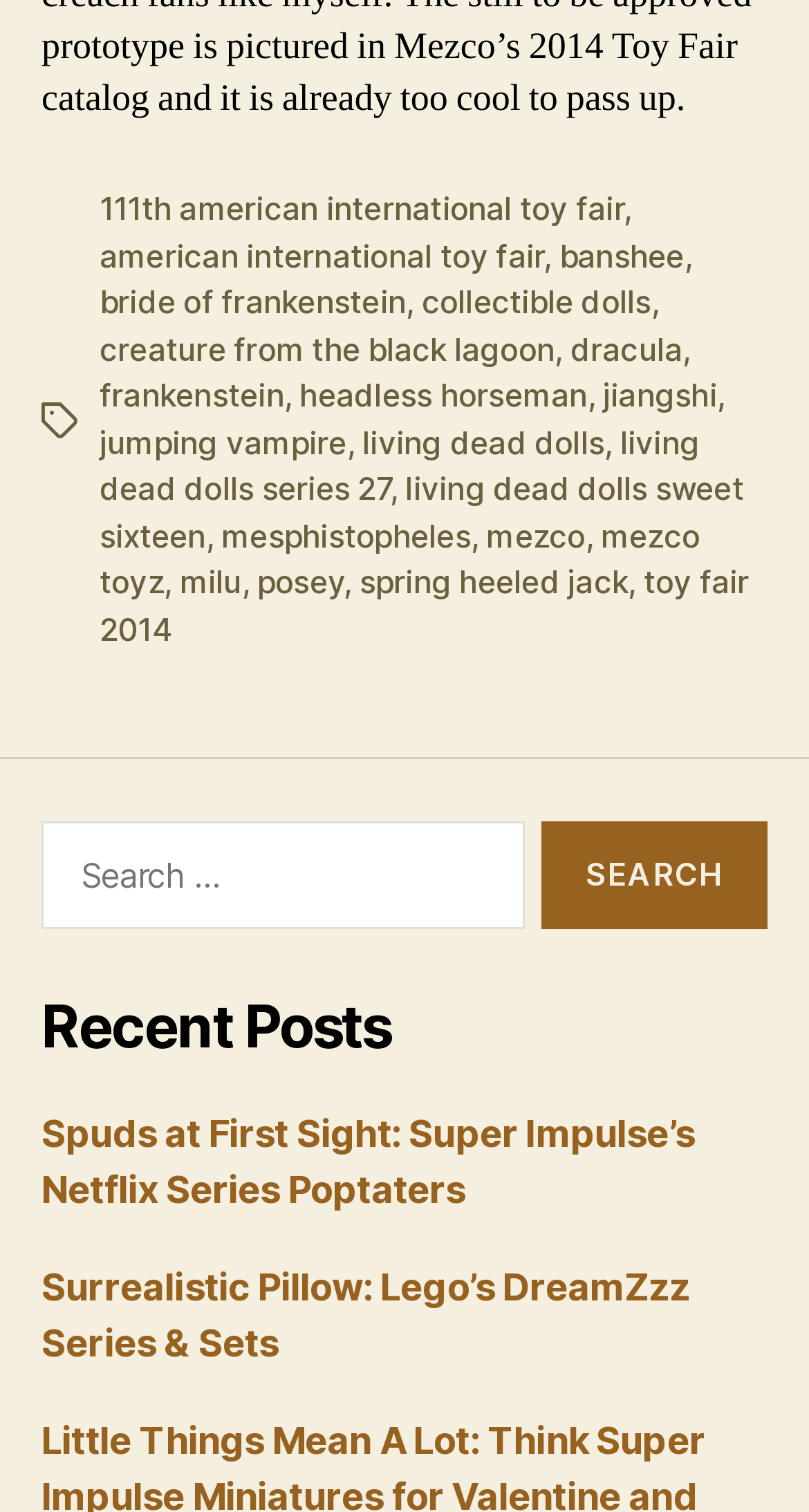What is the text above the search box?
Please craft a detailed and exhaustive response to the question.

The text above the search box is 'Search for:' which is a static text element located at [0.028, 0.542, 0.17, 0.6] and serves as a label for the search box.